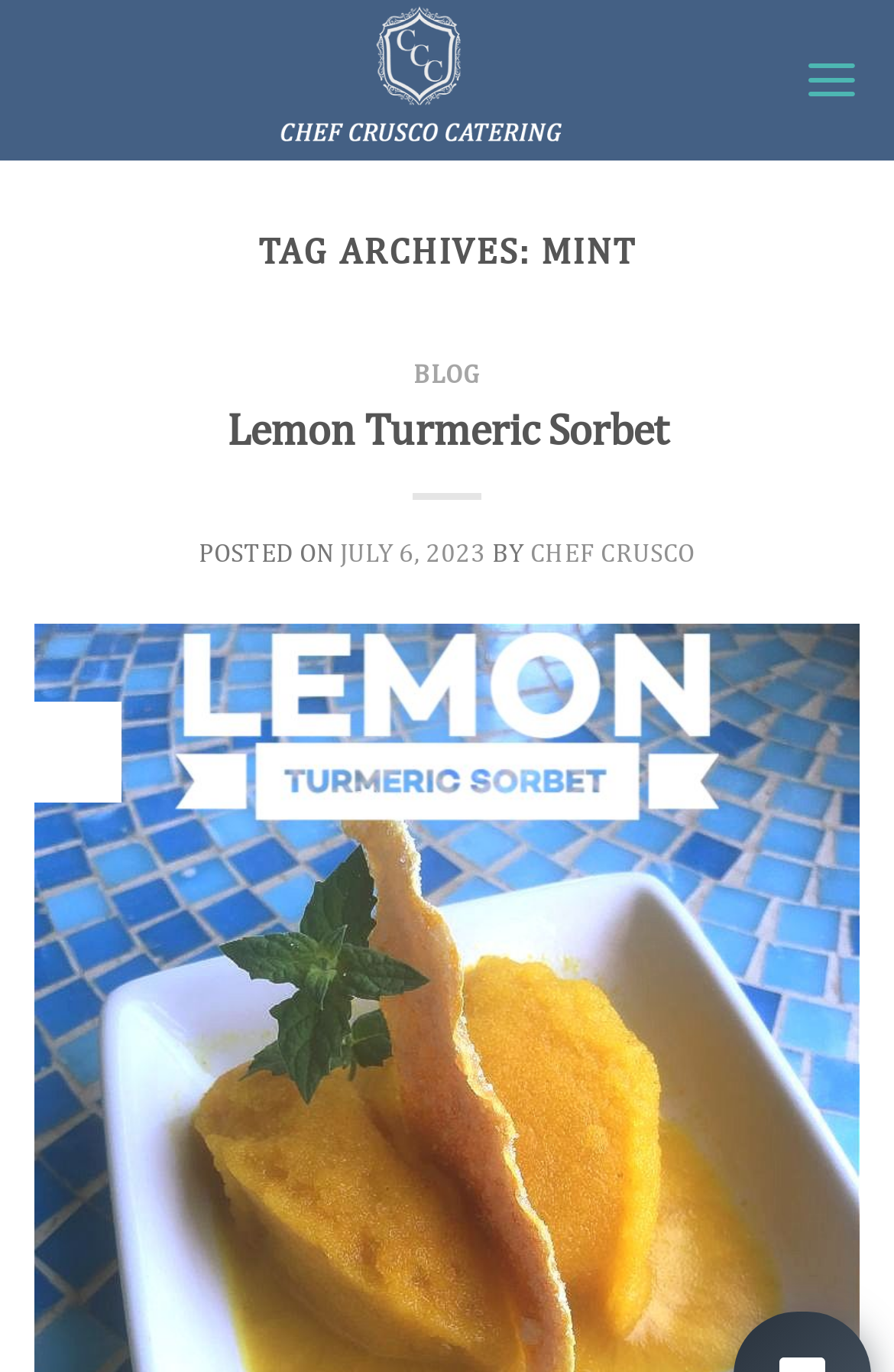What is the category of the current blog post?
Based on the screenshot, provide a one-word or short-phrase response.

Mint